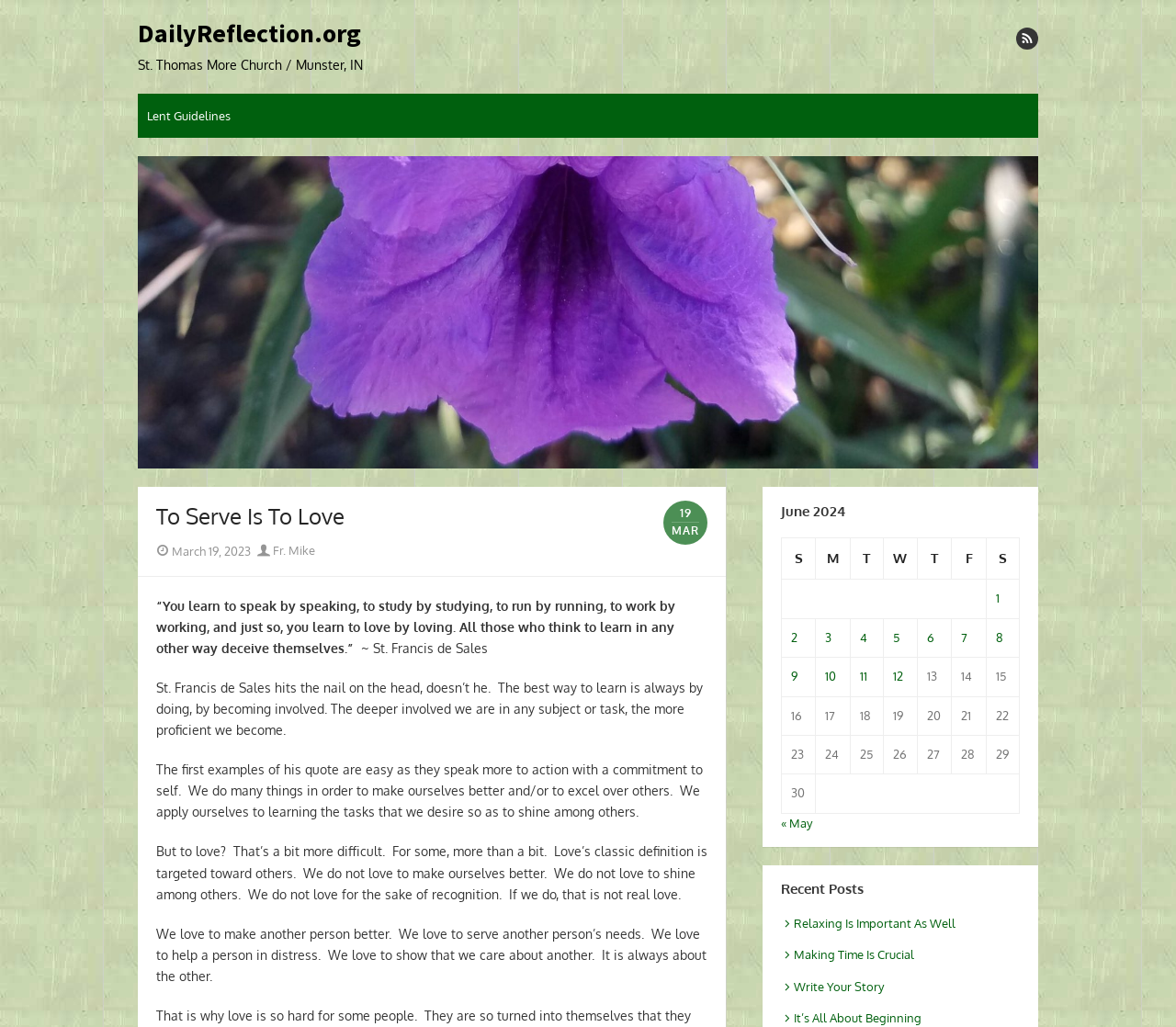Determine the bounding box coordinates for the clickable element to execute this instruction: "View the post published on March 19, 2023". Provide the coordinates as four float numbers between 0 and 1, i.e., [left, top, right, bottom].

[0.146, 0.529, 0.213, 0.543]